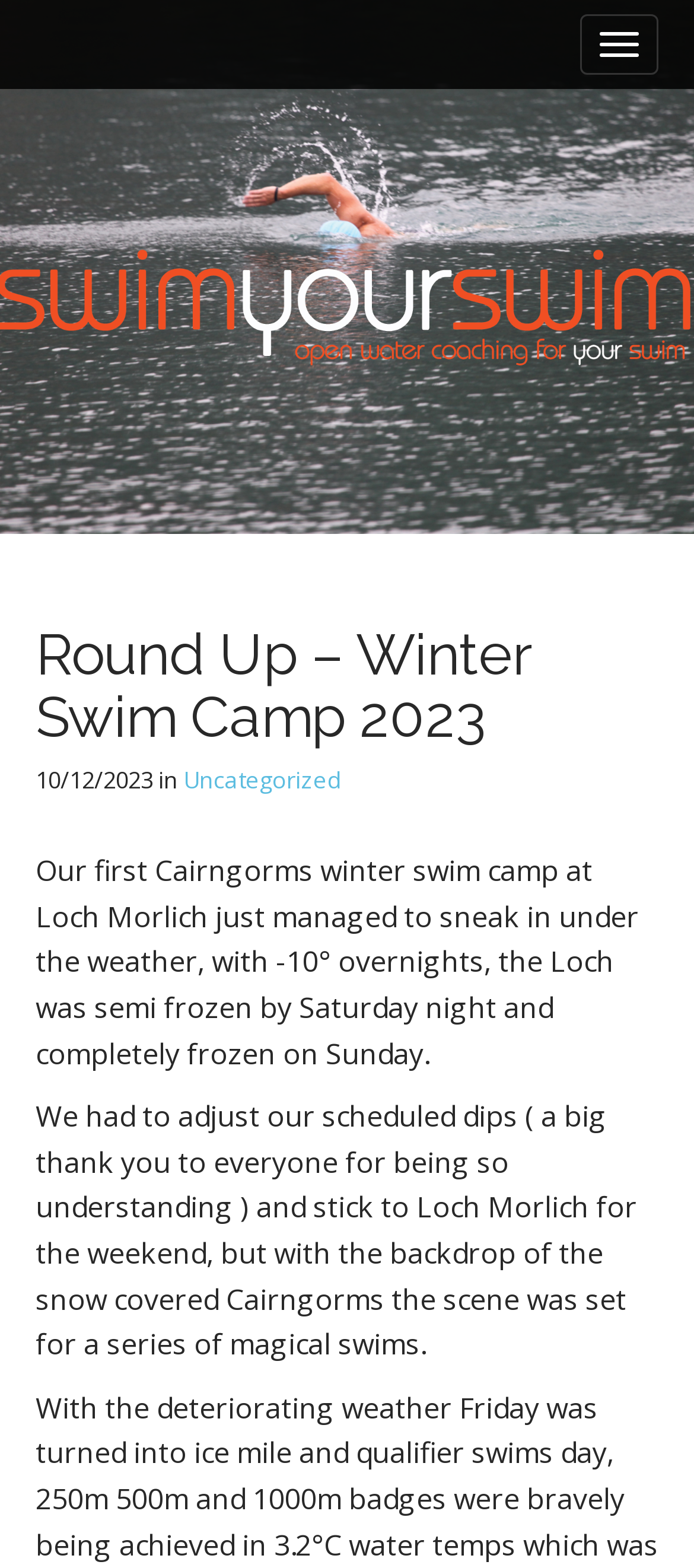Is the image related to swimming?
Please use the image to provide a one-word or short phrase answer.

Yes